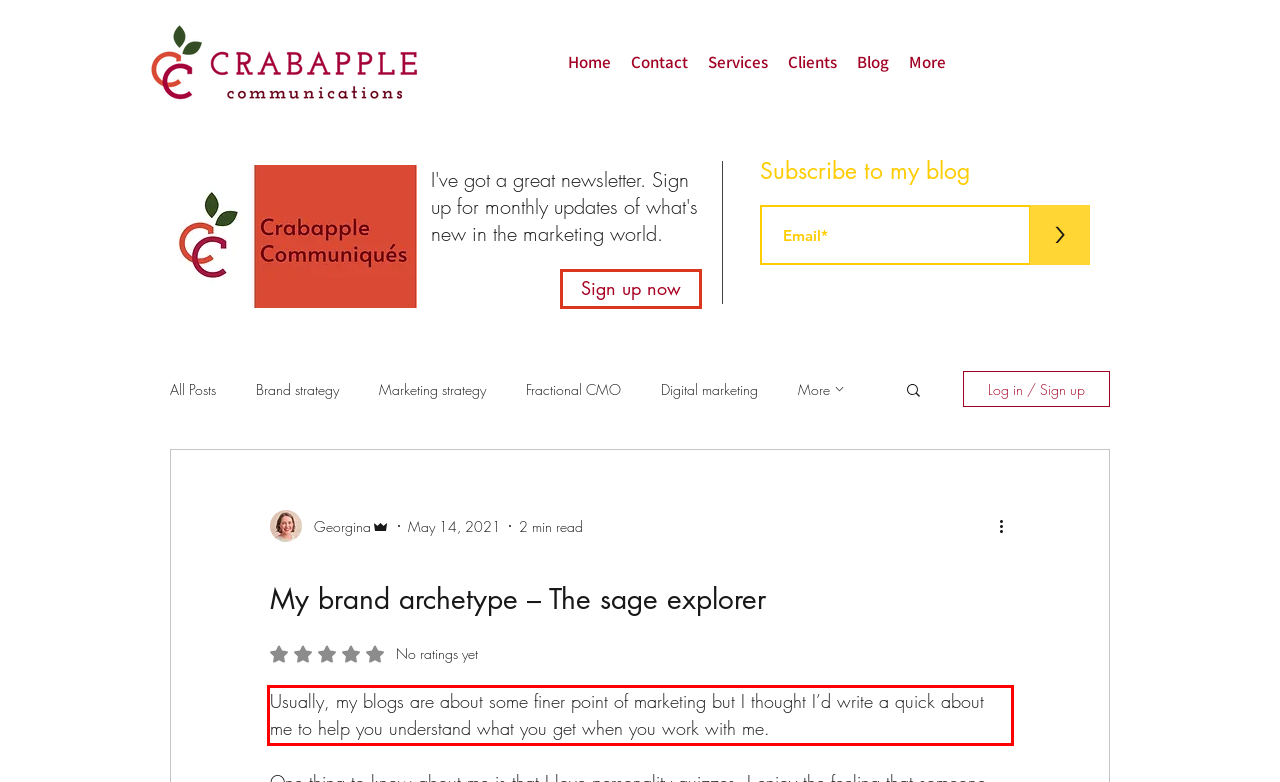Examine the webpage screenshot and use OCR to recognize and output the text within the red bounding box.

Usually, my blogs are about some finer point of marketing but I thought I’d write a quick about me to help you understand what you get when you work with me.